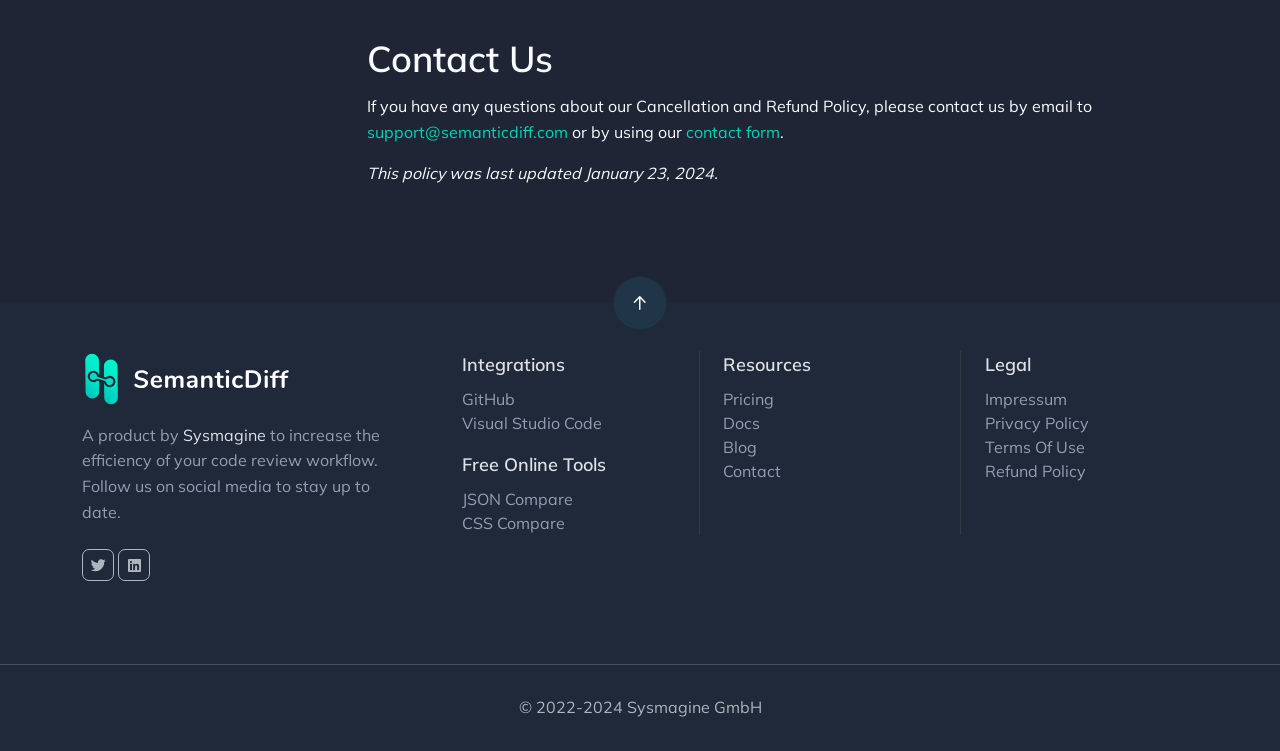Answer the question in one word or a short phrase:
What is the last updated date of the Cancellation and Refund Policy?

January 23, 2024